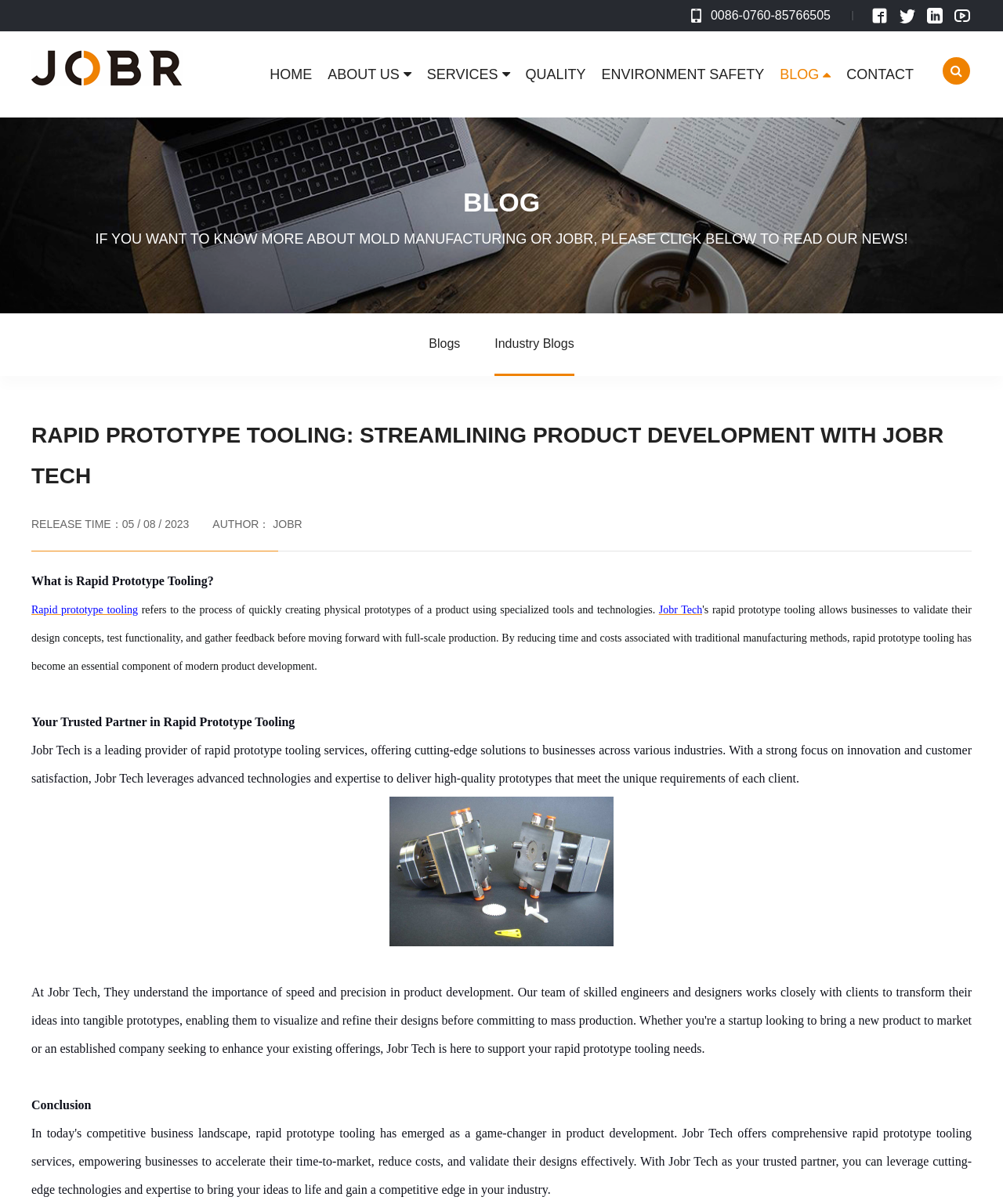Given the element description, predict the bounding box coordinates in the format (top-left x, top-left y, bottom-right x, bottom-right y), using floating point numbers between 0 and 1: Rapid prototype tooling

[0.031, 0.5, 0.138, 0.511]